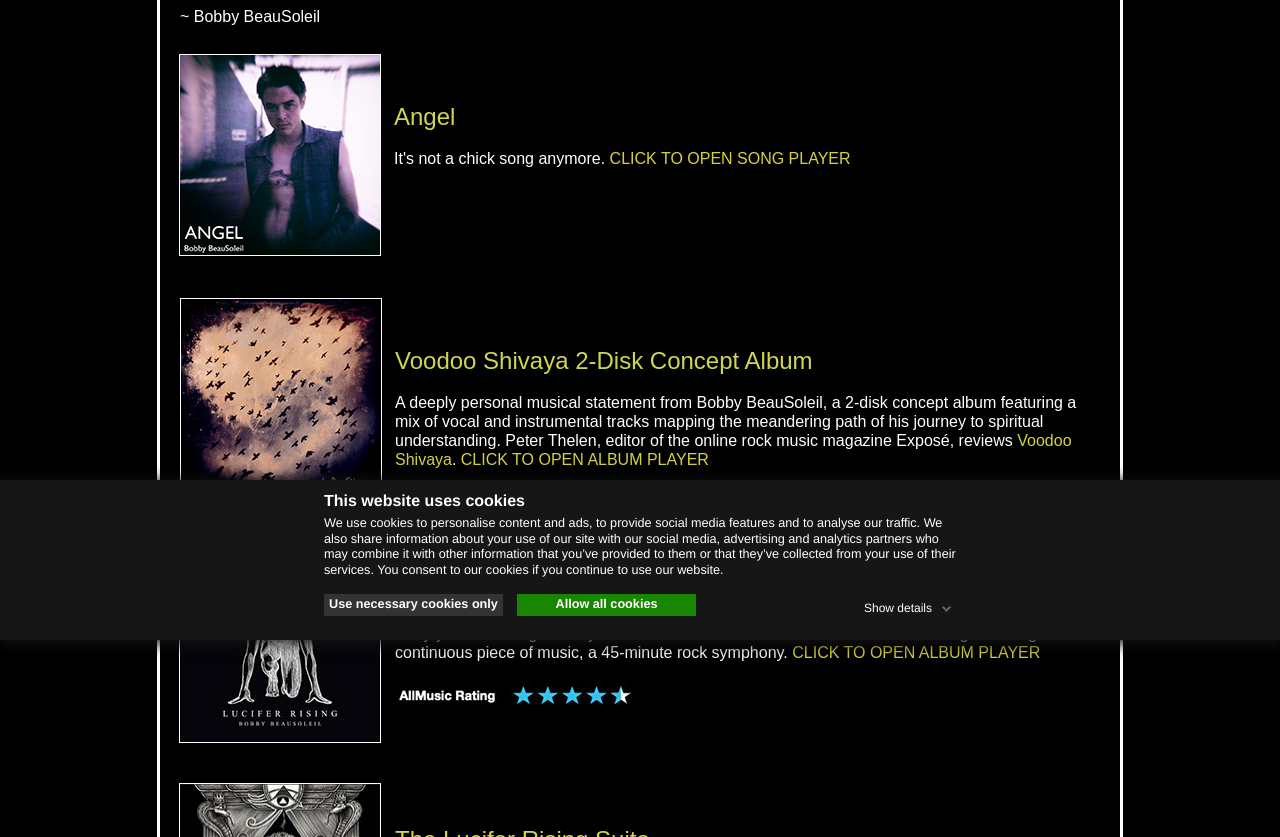Using the description "Allow all cookies", locate and provide the bounding box of the UI element.

[0.404, 0.71, 0.544, 0.736]